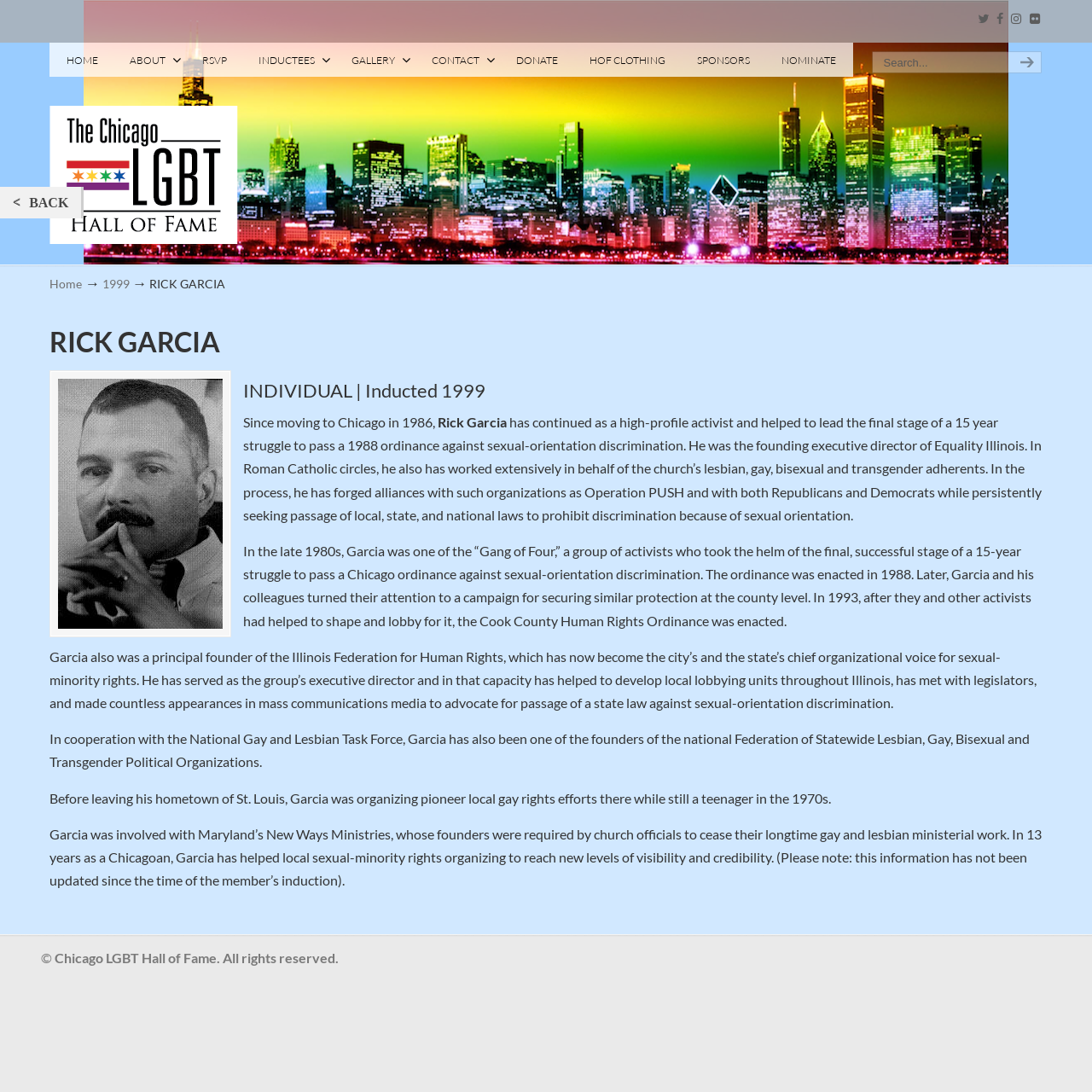Can you look at the image and give a comprehensive answer to the question:
How many links are in the navigation menu?

I counted the number of link elements in the navigation menu section of the webpage, which includes links to 'HOME', 'ABOUT', 'RSVP', 'INDUCTEES', 'GALLERY', 'CONTACT', 'DONATE', 'HOF CLOTHING', and 'SPONSORS'.